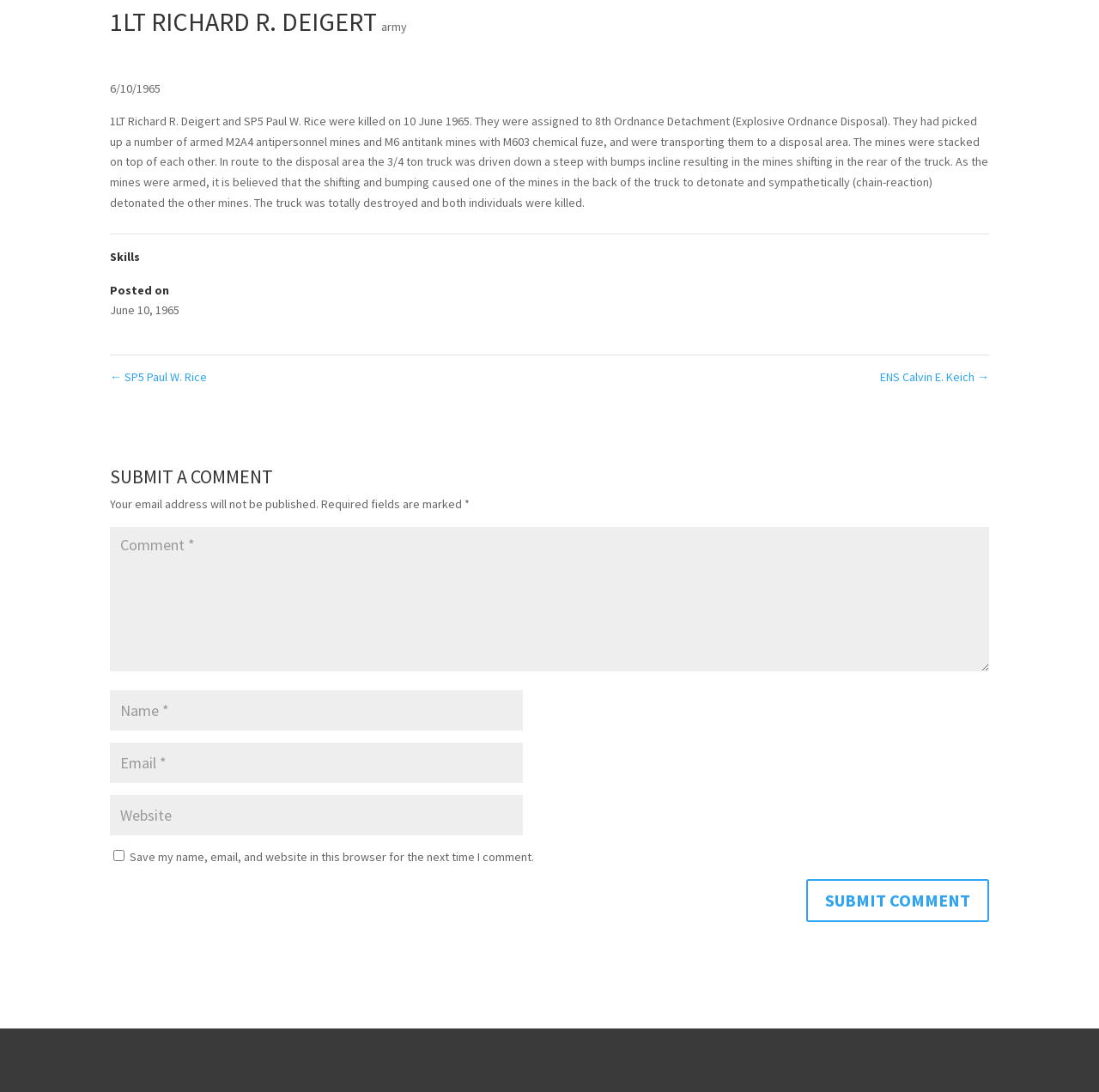Kindly determine the bounding box coordinates of the area that needs to be clicked to fulfill this instruction: "Click the link to view ENS Calvin E. Keich's profile".

[0.801, 0.338, 0.9, 0.352]